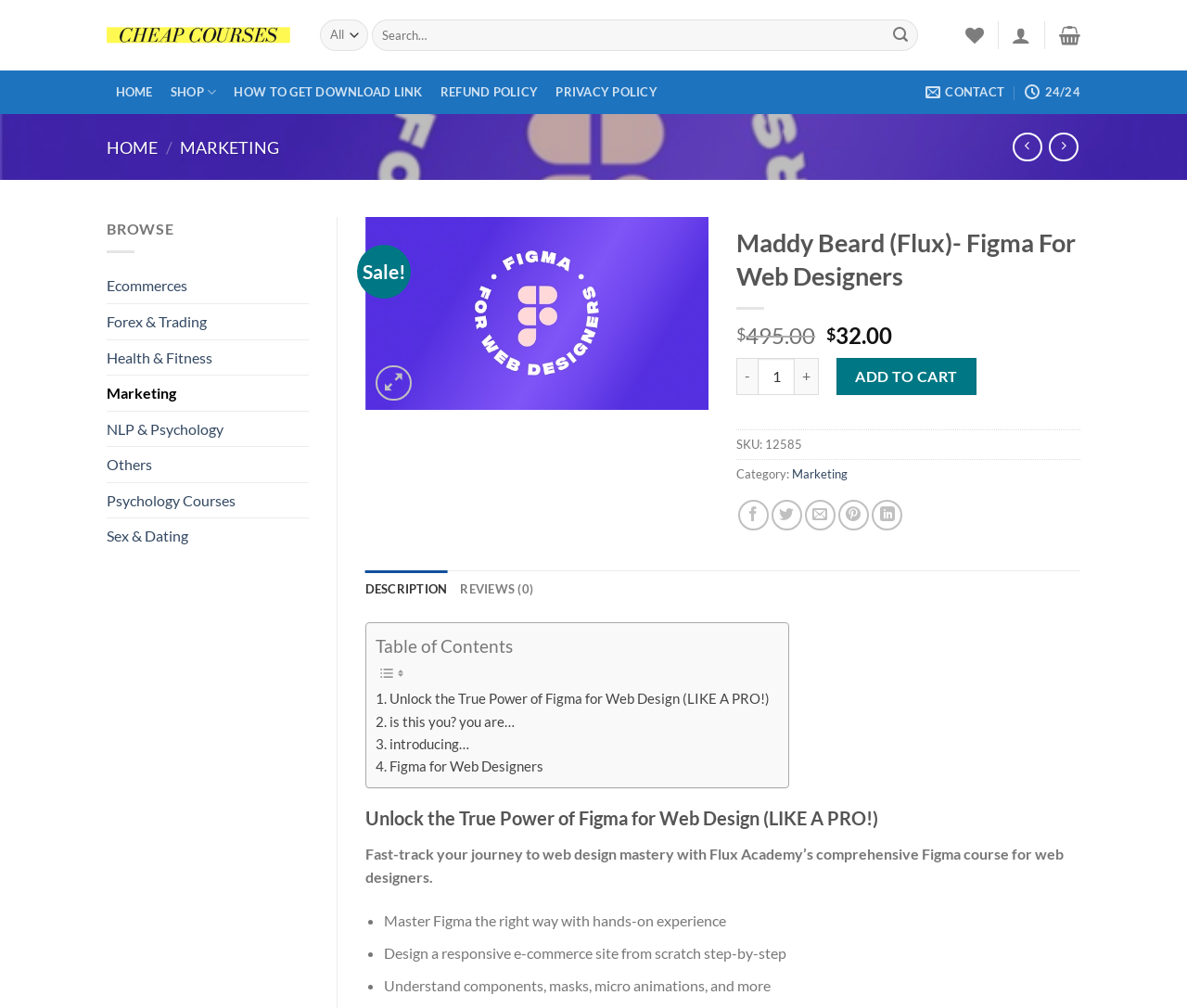Explain the webpage's layout and main content in detail.

This webpage is about a course on Figma for web designers, offered by Flux Academy. At the top, there is a navigation bar with links to "HOME", "SHOP", "HOW TO GET DOWNLOAD LINK", "REFUND POLICY", and "PRIVACY POLICY". Below the navigation bar, there is a search bar with a combobox and a button to submit the search query.

On the left side of the page, there is a sidebar with links to various categories, including "Ecommerces", "Forex & Trading", "Health & Fitness", and more. Below the categories, there is a section with a "BROWSE" button and a list of links to specific courses.

The main content of the page is about the Figma course, with a heading that reads "Maddy Beard (Flux)- Figma For Web Designers". Below the heading, there is an image of the course, followed by a section with a "Sale!" label and a button to add the course to a wishlist.

The course details section includes a description of the course, a price of $32.00, and a quantity selector with buttons to increase or decrease the quantity. There is also a button to add the course to a cart.

Below the course details, there is a section with tabs for "DESCRIPTION" and "REVIEWS (0)". The "DESCRIPTION" tab is selected by default and displays a table of contents with links to different sections of the course. The sections include "Unlock the True Power of Figma for Web Design (LIKE A PRO!)", "is this you? you are…", and more.

At the bottom of the page, there is a section with a heading that reads "Unlock the True Power of Figma for Web Design (LIKE A PRO!)" and a paragraph of text that describes the course. Below the paragraph, there is a list with bullet points that highlight the benefits of the course, including "Master Figma the right way with hands-on experience".